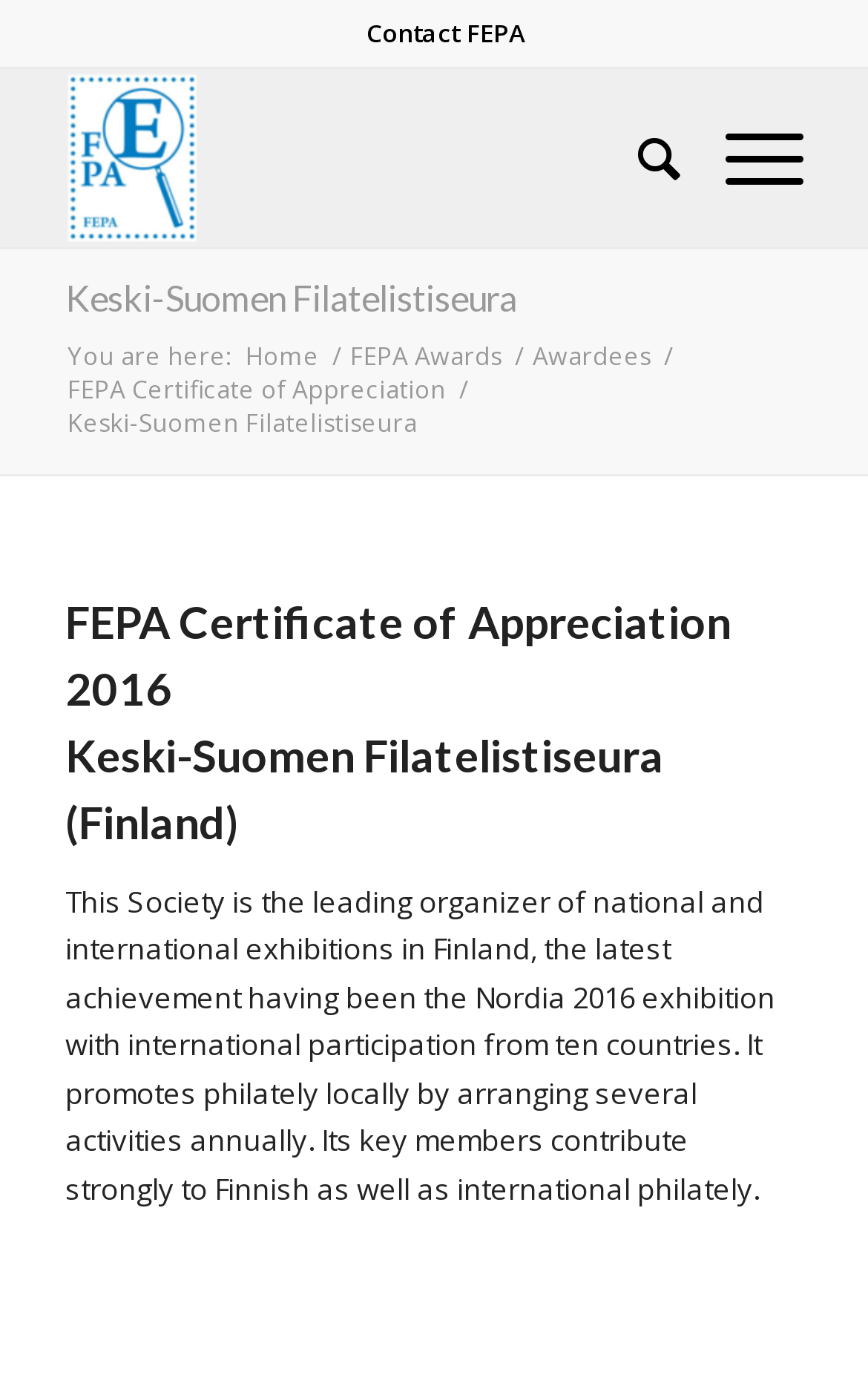What is the purpose of the society?
From the screenshot, supply a one-word or short-phrase answer.

Promotes philately